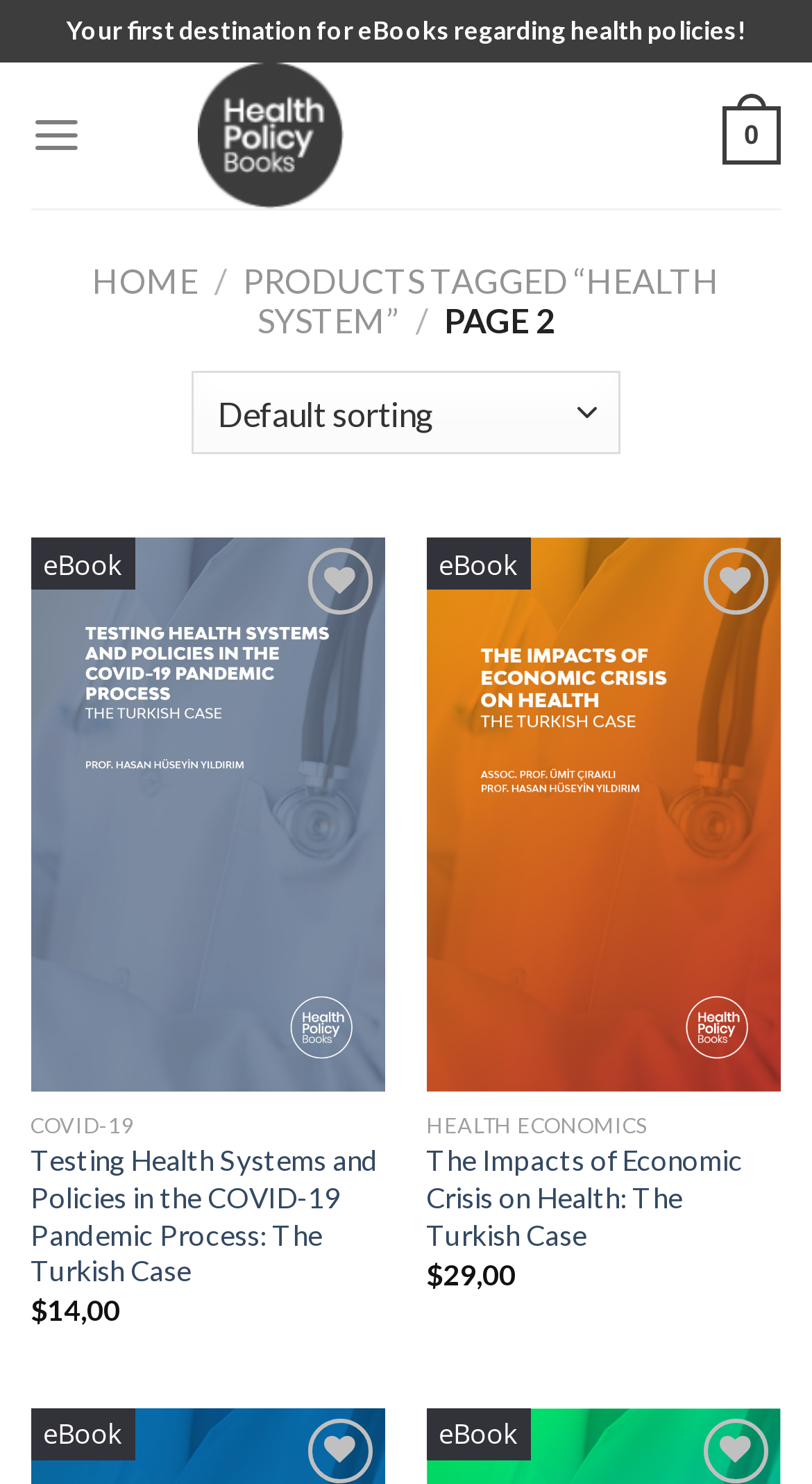Identify and provide the bounding box for the element described by: "Add to wishlist".

[0.344, 0.424, 0.449, 0.466]